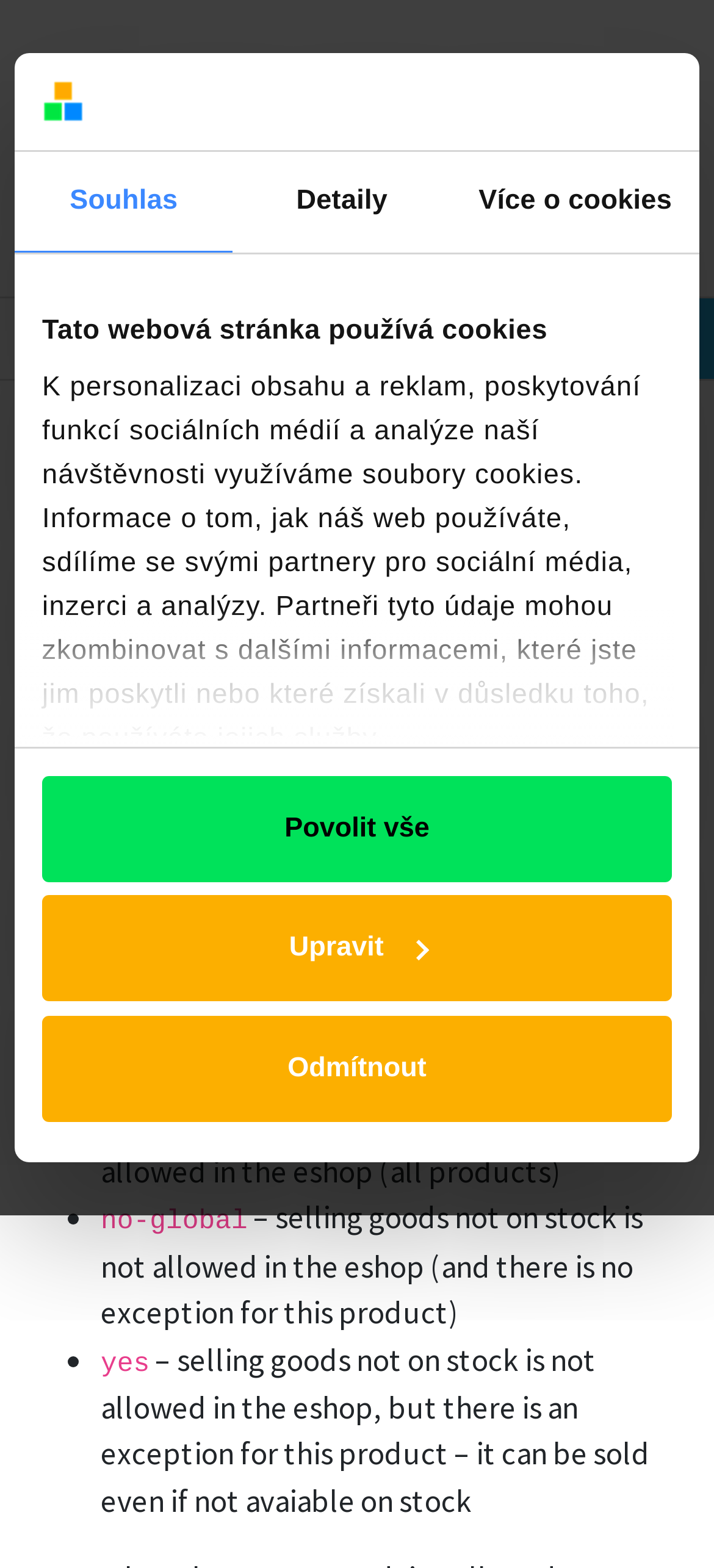Respond to the question with just a single word or phrase: 
How many possible values does the negativeStockAllowed field have?

4